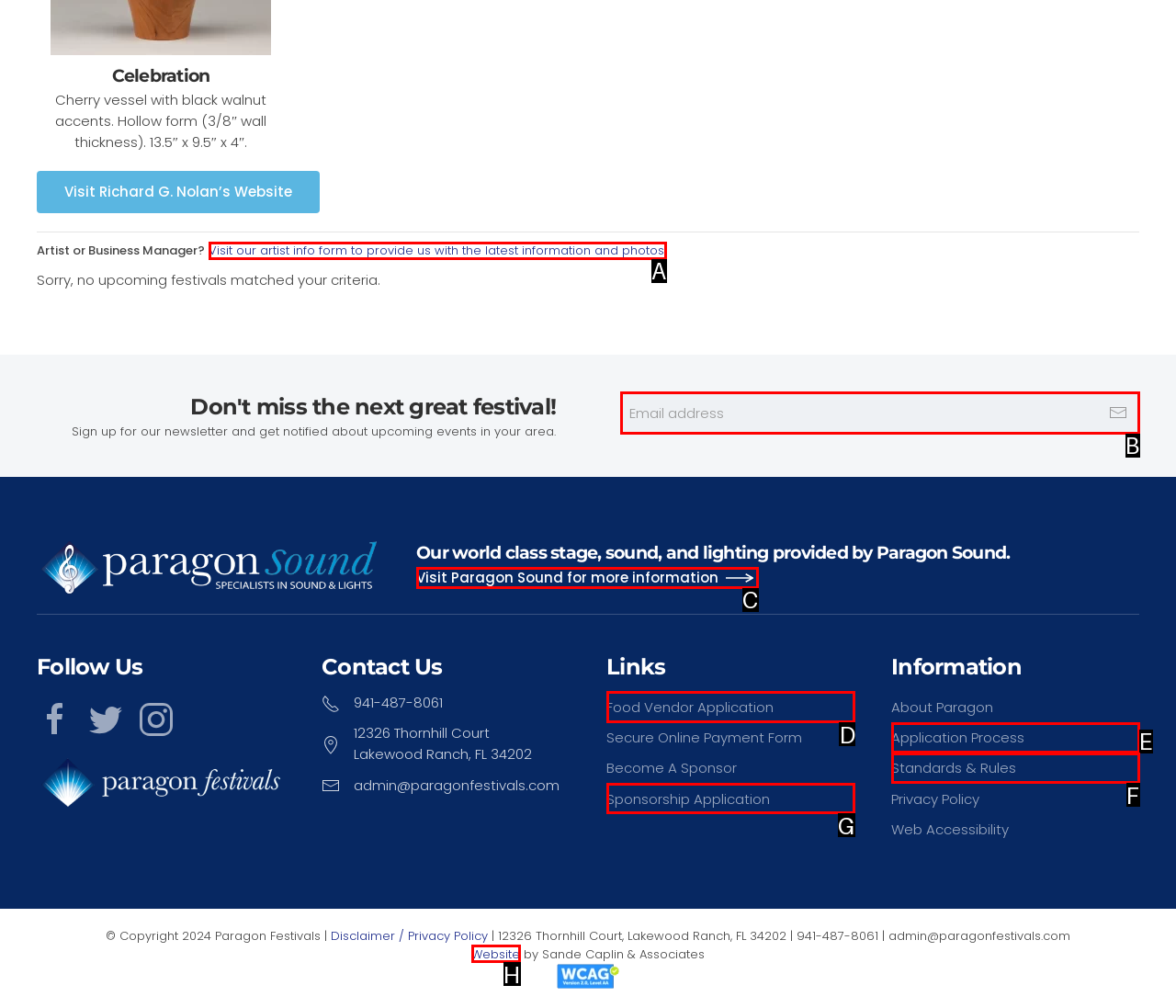Pick the HTML element that should be clicked to execute the task: View Food Vendor Application
Respond with the letter corresponding to the correct choice.

D